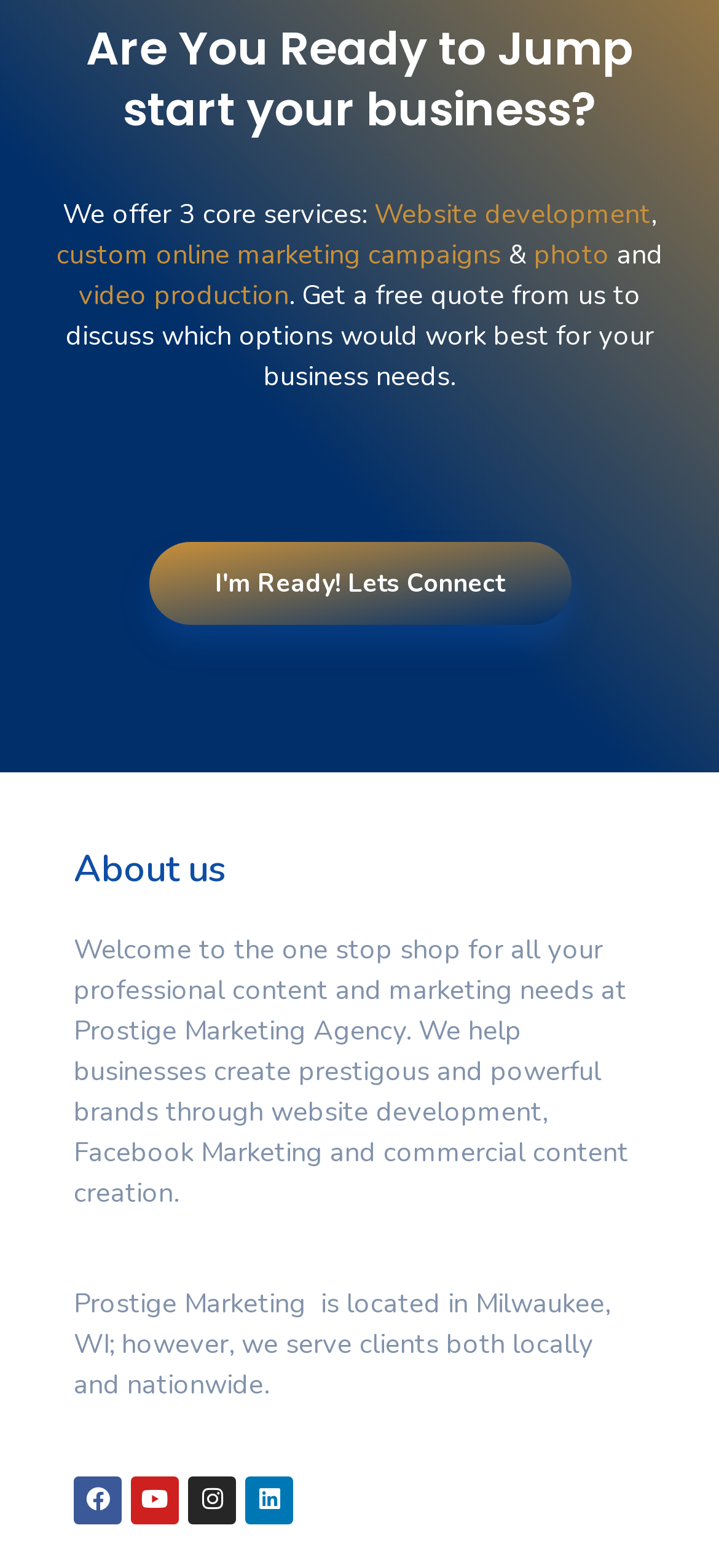Please answer the following question using a single word or phrase: 
What can be done with the 'I'm Ready! Lets Connect' button?

Get a free quote